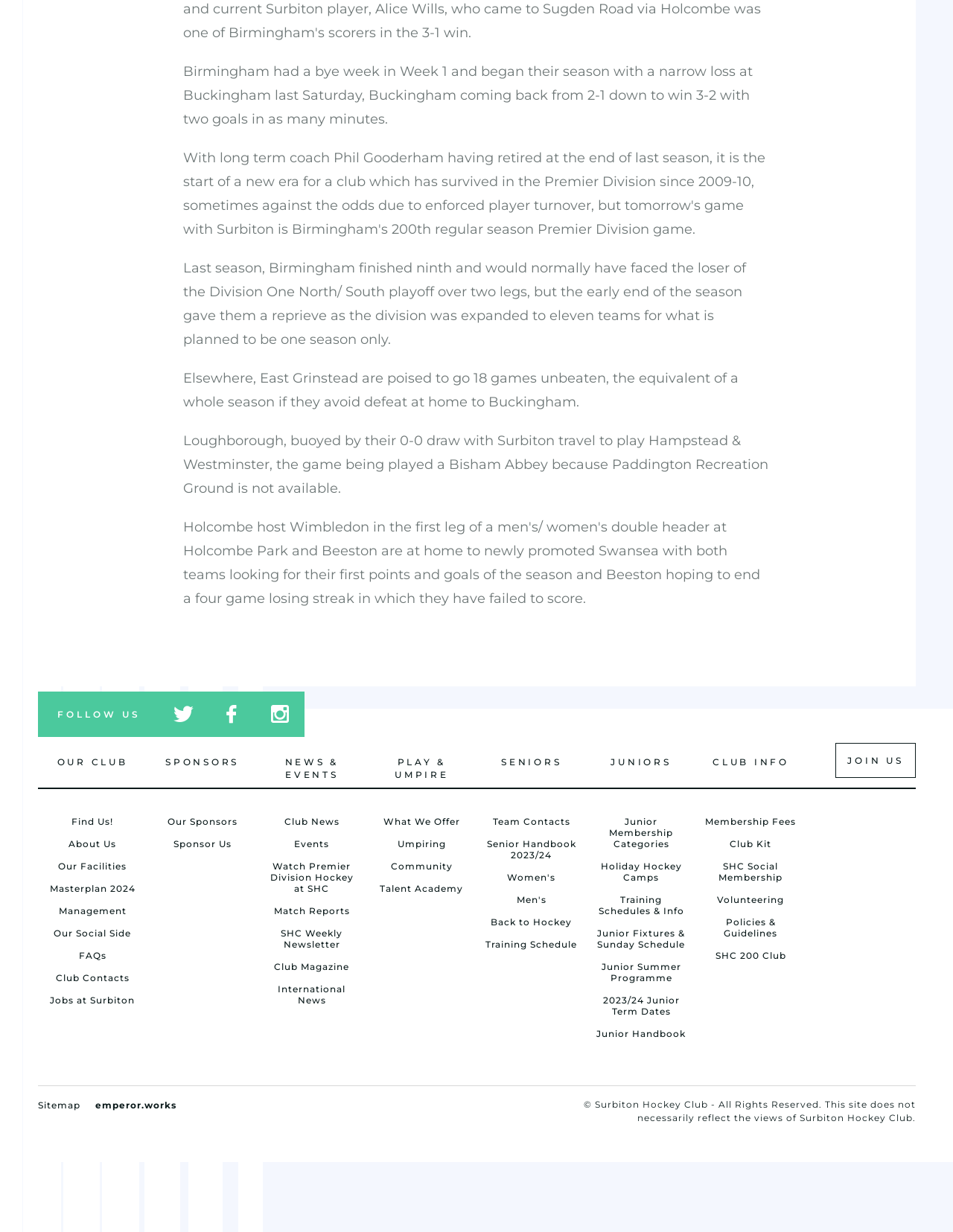Determine the bounding box coordinates for the clickable element to execute this instruction: "Learn about the Junior Membership Categories". Provide the coordinates as four float numbers between 0 and 1, i.e., [left, top, right, bottom].

[0.639, 0.662, 0.706, 0.69]